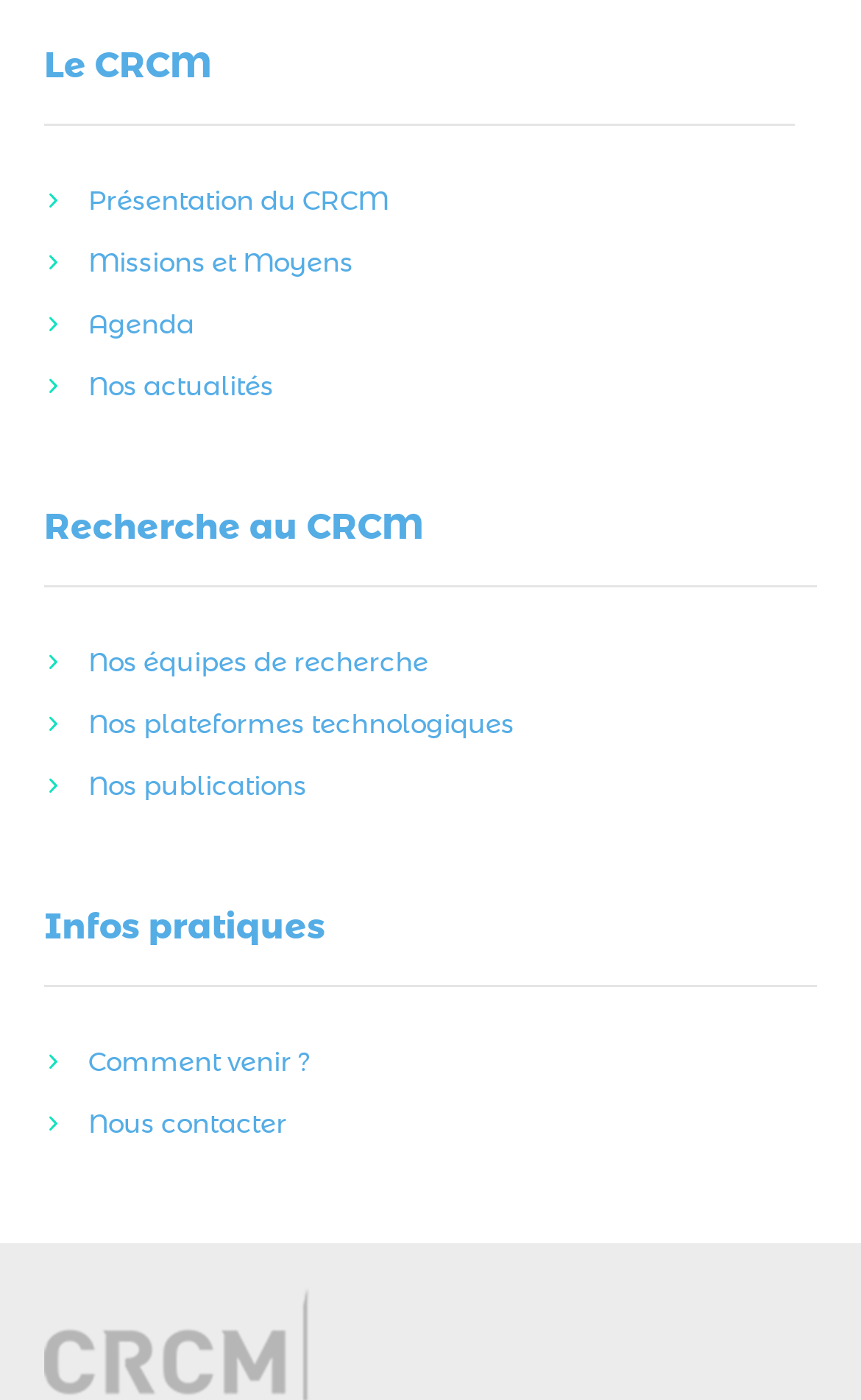Determine the bounding box coordinates for the clickable element required to fulfill the instruction: "Check our teams". Provide the coordinates as four float numbers between 0 and 1, i.e., [left, top, right, bottom].

[0.051, 0.451, 0.897, 0.495]